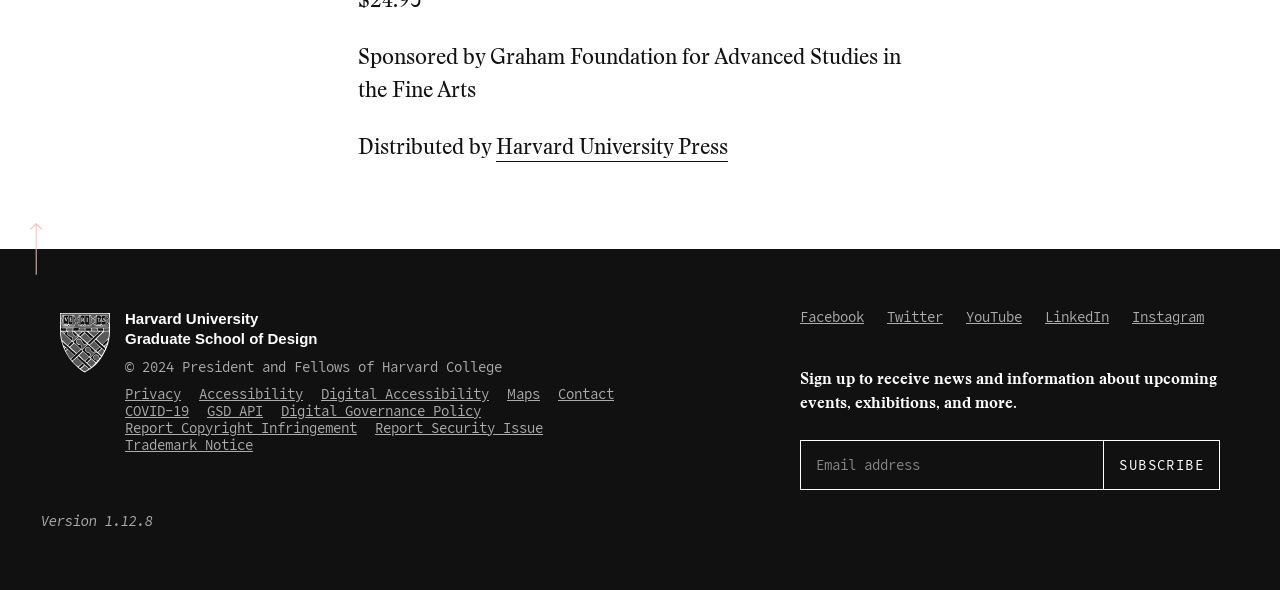Reply to the question below using a single word or brief phrase:
How many images are available on the webpage?

2